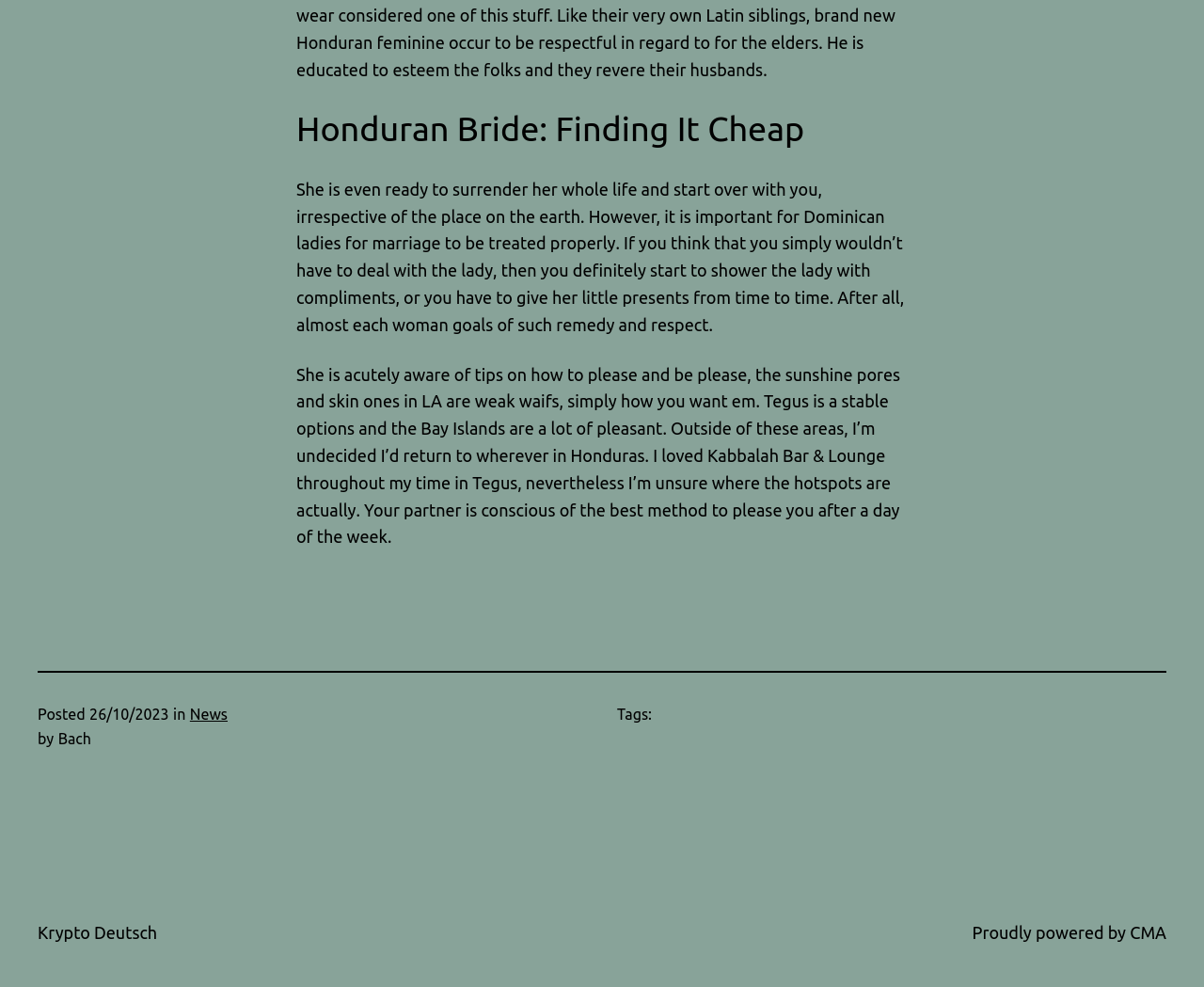Give a succinct answer to this question in a single word or phrase: 
What is the author of the post?

Bach